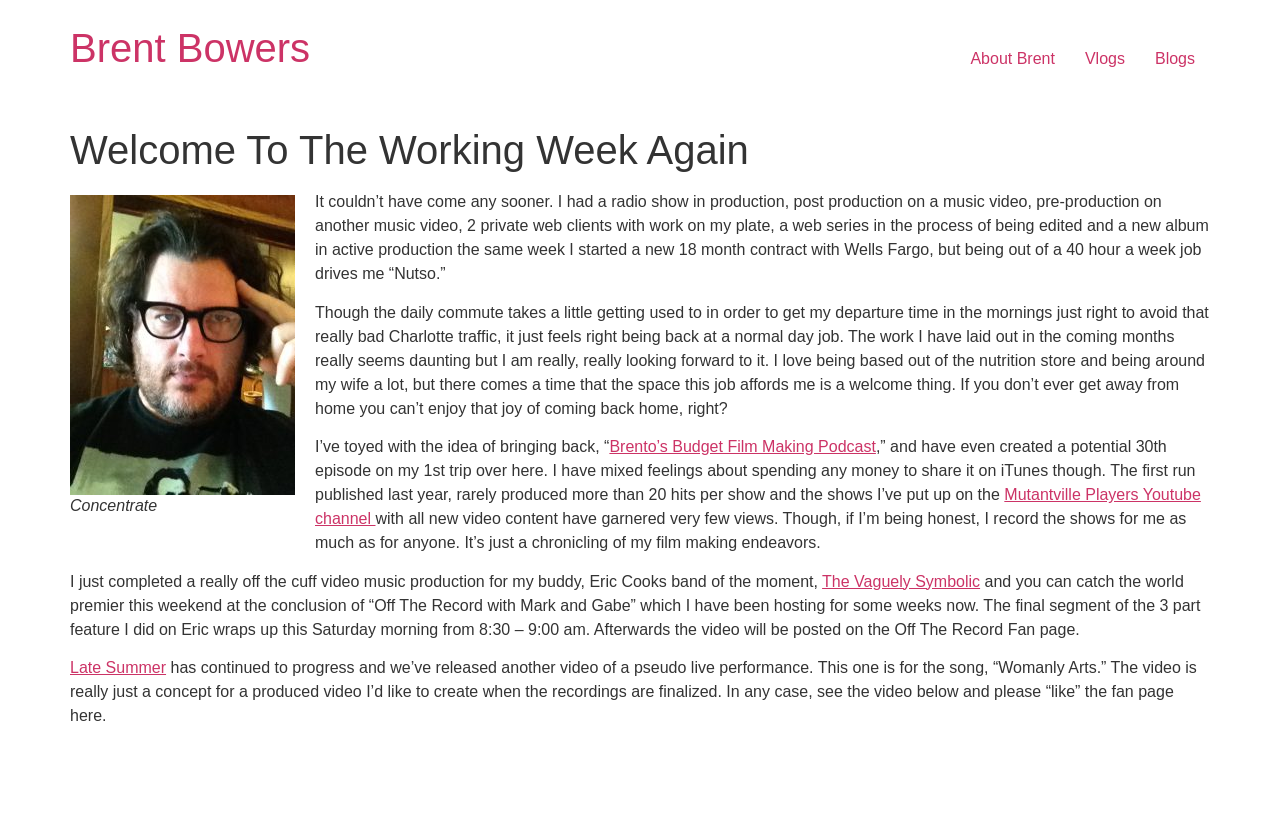Bounding box coordinates are specified in the format (top-left x, top-left y, bottom-right x, bottom-right y). All values are floating point numbers bounded between 0 and 1. Please provide the bounding box coordinate of the region this sentence describes: Vlogs

[0.836, 0.047, 0.891, 0.094]